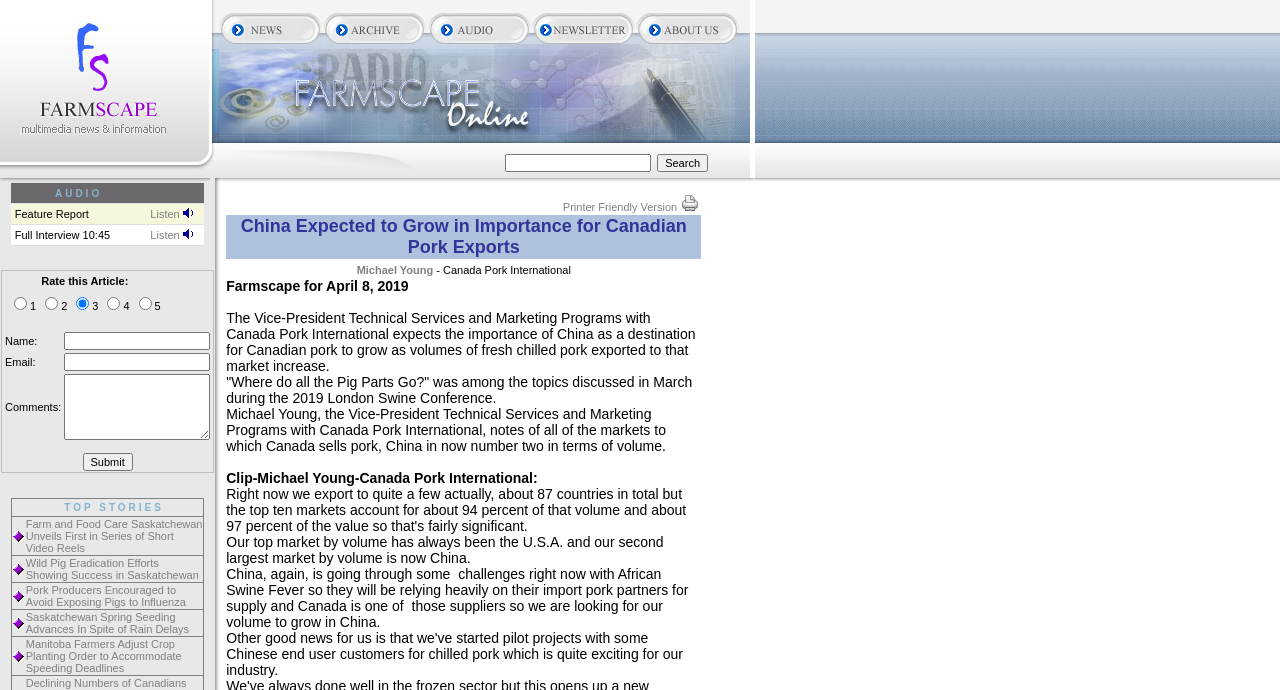Please specify the bounding box coordinates for the clickable region that will help you carry out the instruction: "Search for something".

[0.171, 0.049, 0.252, 0.067]